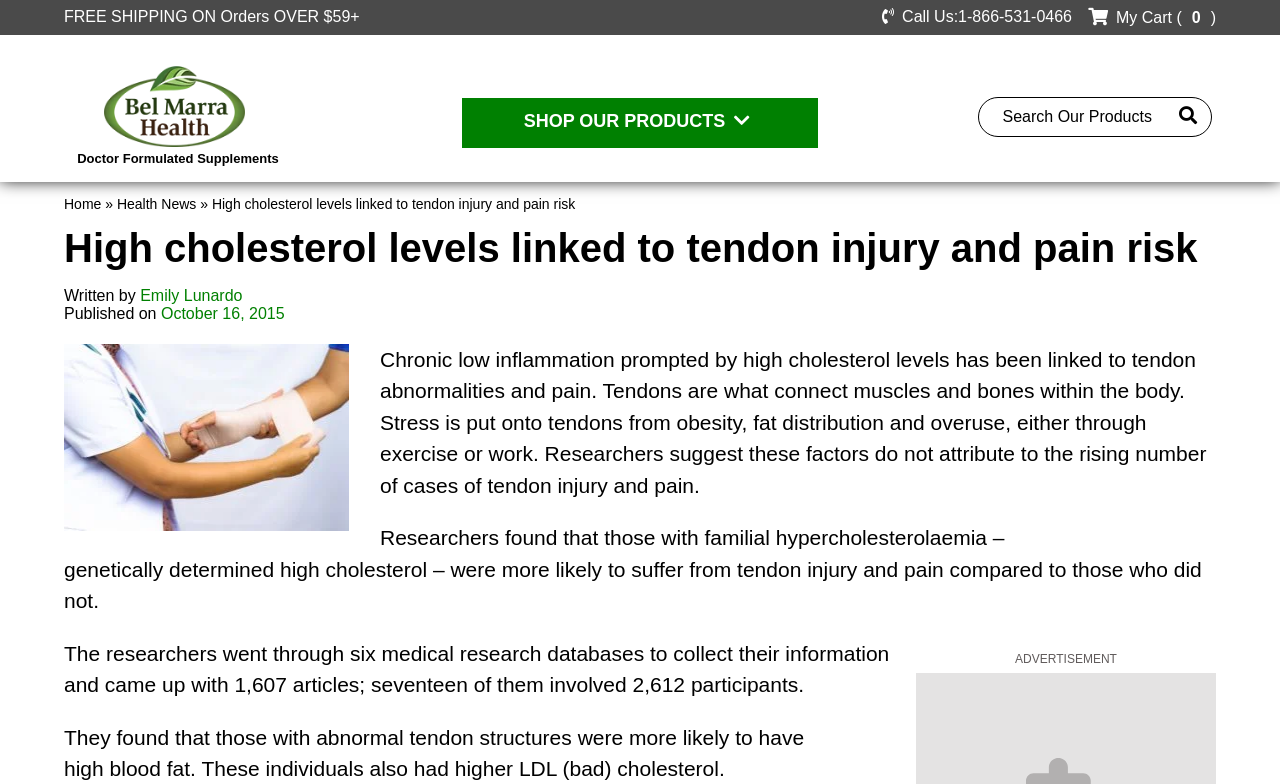Please determine the bounding box coordinates of the clickable area required to carry out the following instruction: "Search for information". The coordinates must be four float numbers between 0 and 1, represented as [left, top, right, bottom].

[0.671, 0.119, 0.95, 0.176]